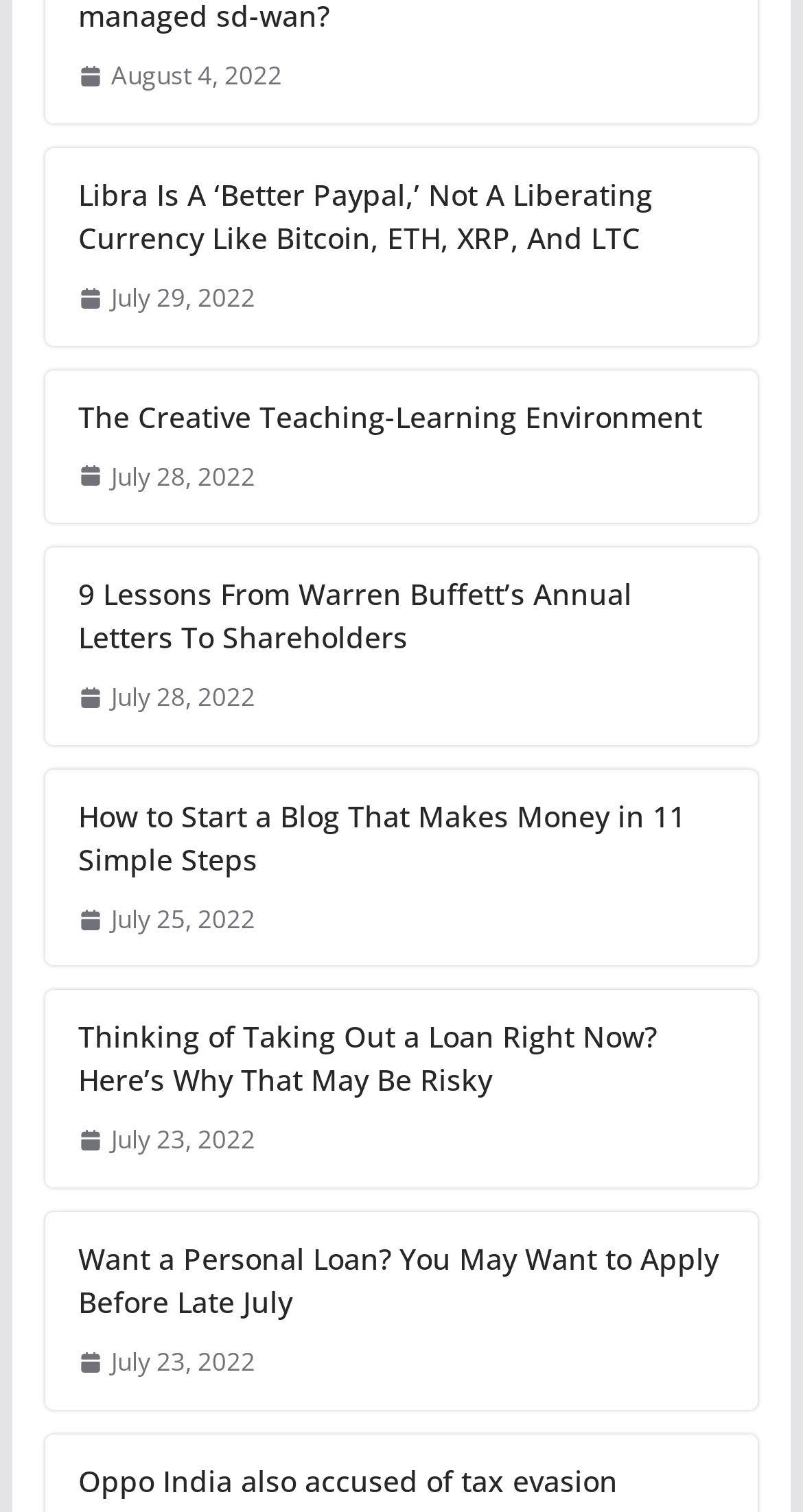Please specify the bounding box coordinates of the clickable section necessary to execute the following command: "Learn about How to Start a Blog That Makes Money in 11 Simple Steps".

[0.097, 0.352, 0.903, 0.409]